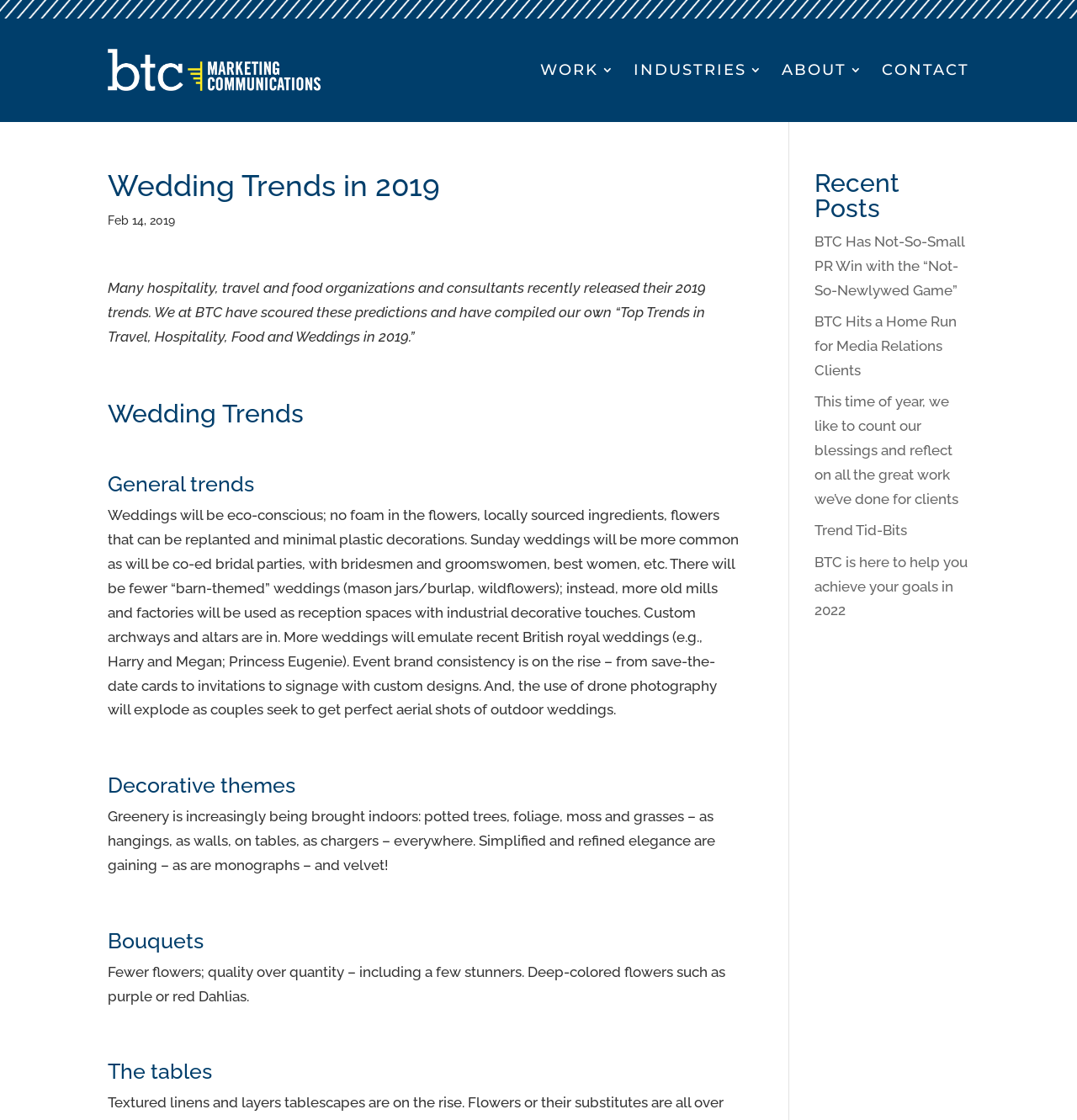Identify the bounding box coordinates of the specific part of the webpage to click to complete this instruction: "View the 'Recent Posts' section".

[0.756, 0.153, 0.9, 0.205]